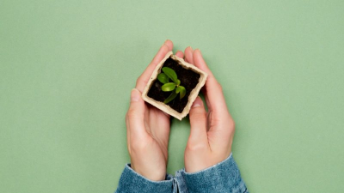Provide a comprehensive description of the image.

The image captures a pair of hands gently holding a small planter filled with soil and a few vibrant green leaves sprouting from it. The hands are adorned with a casual denim cuff, emphasizing a relaxed and nurturing approach to gardening. The background is a soft mint green, lending a fresh and serene atmosphere to the scene, reinforcing the themes of growth and care. This image beautifully represents the idea of planting and nurturing life, which aligns with the content of the post about installing a self-watering indoor garden system, highlighting sustainable and accessible gardening practices.